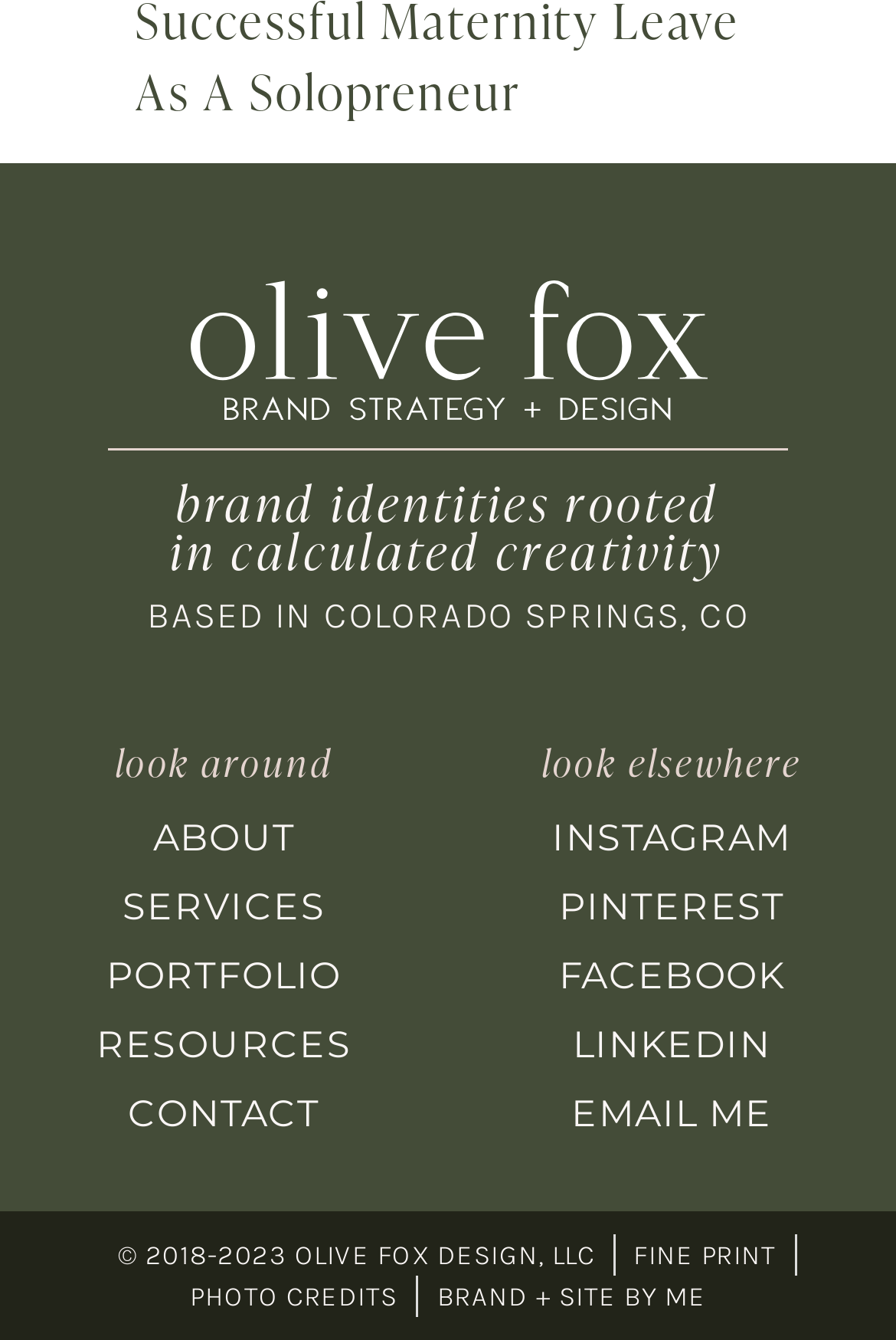Using the elements shown in the image, answer the question comprehensively: How many social media links are there?

I counted the number of social media links by looking at the links under the 'look elsewhere' heading, which are Instagram, Pinterest, Facebook, and LinkedIn.